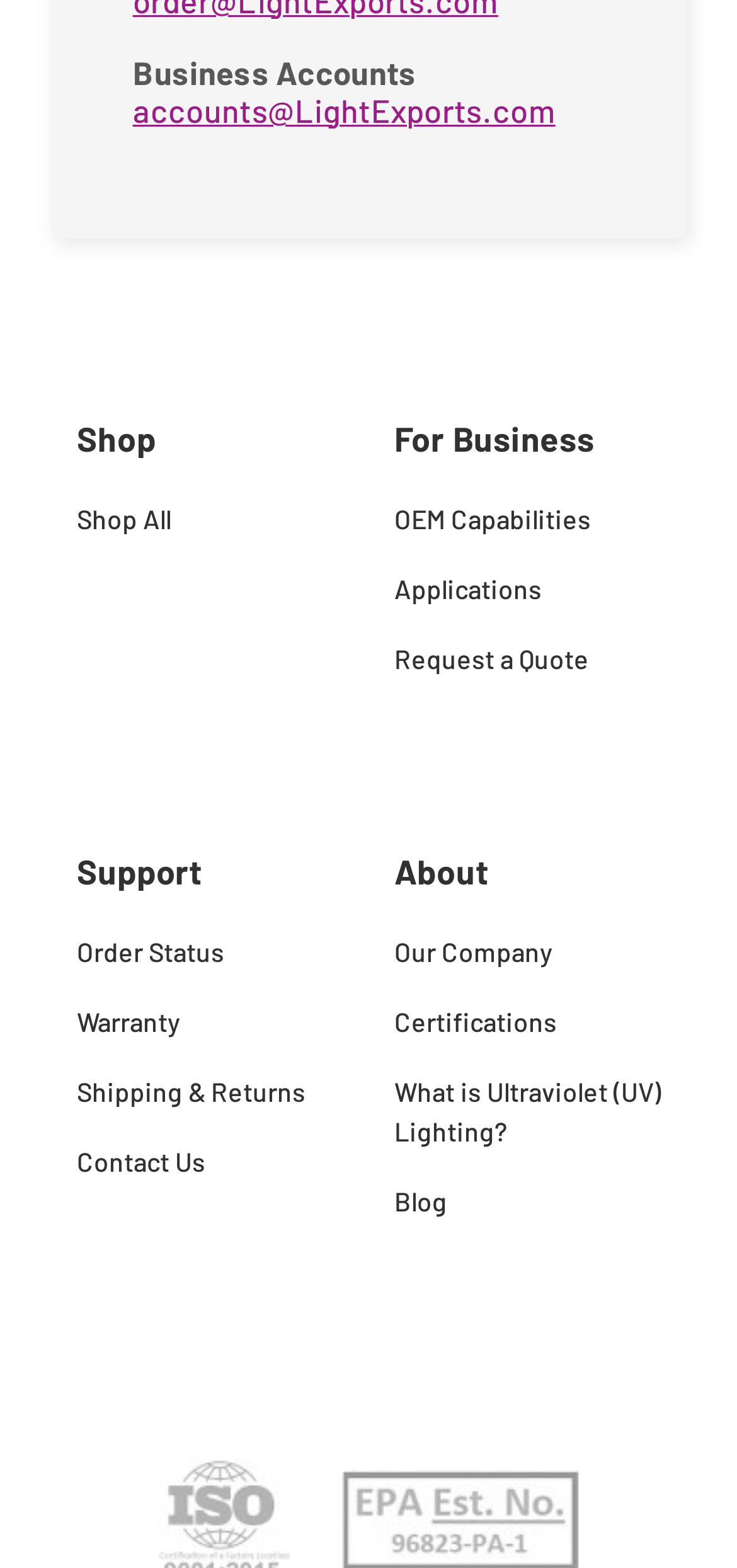Respond to the question below with a single word or phrase:
How many sections are available on the webpage?

4